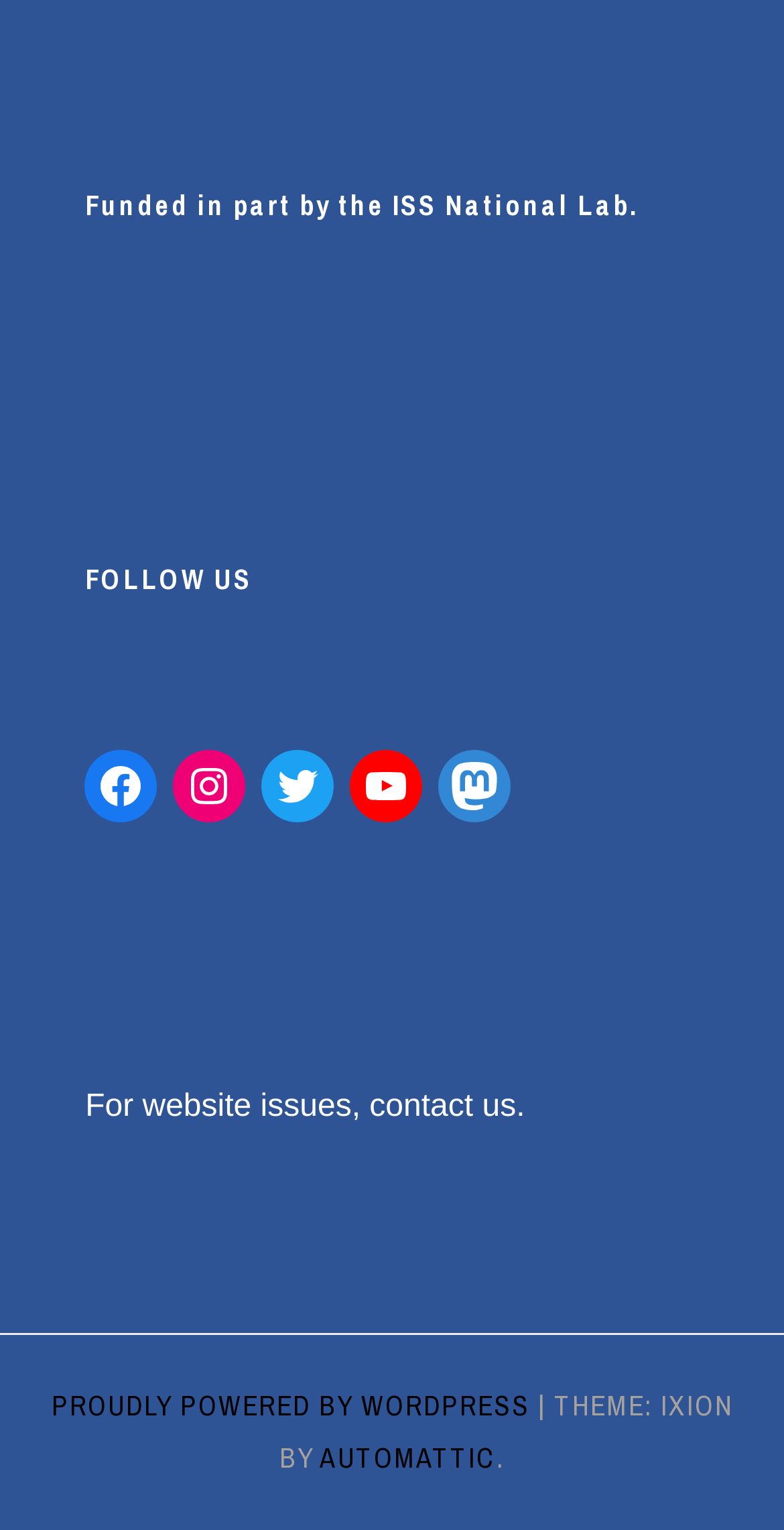Please locate the clickable area by providing the bounding box coordinates to follow this instruction: "Explore the Mastodon page".

[0.56, 0.49, 0.652, 0.538]